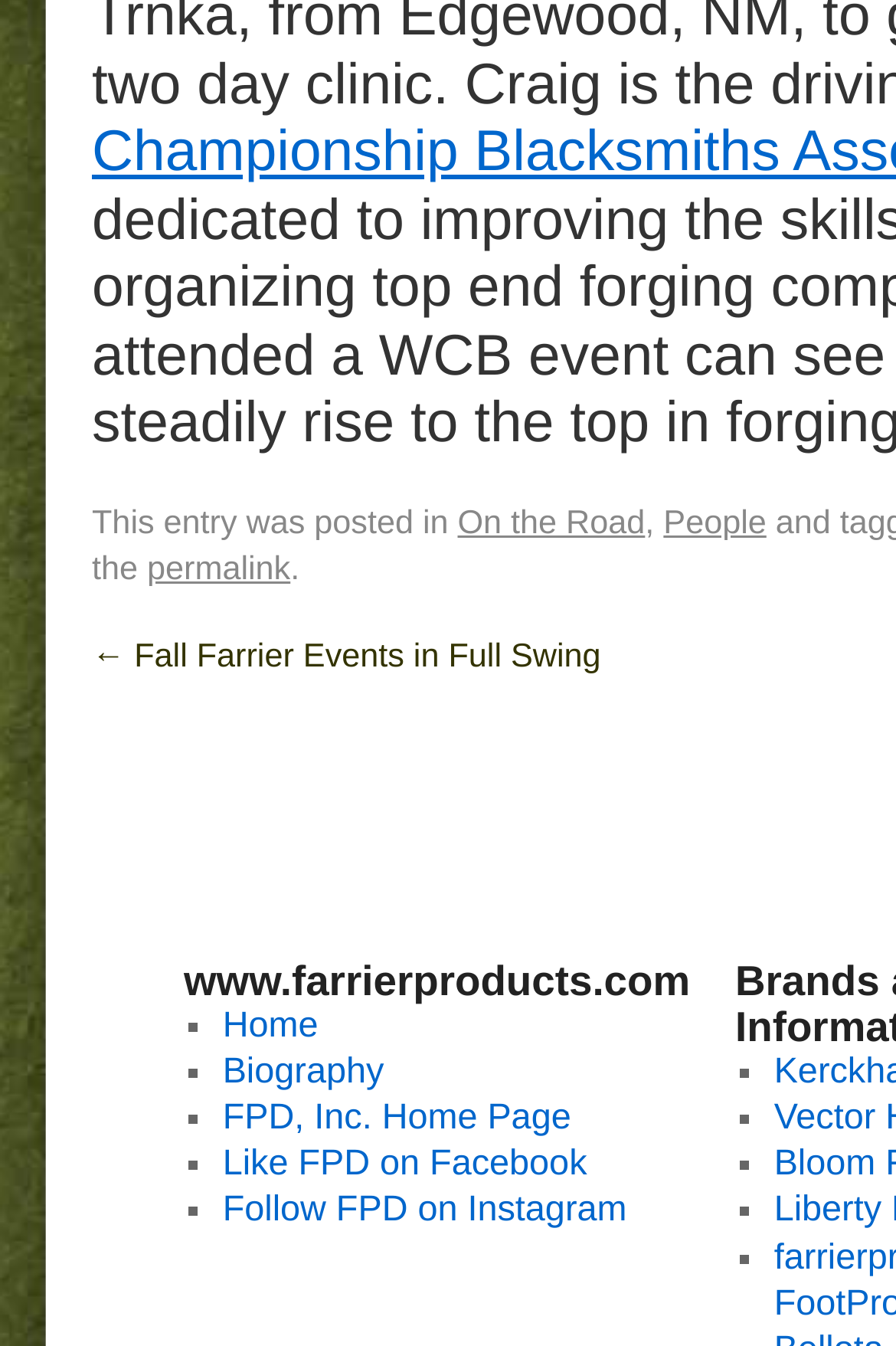How many navigation links are available on the webpage?
Provide a detailed and well-explained answer to the question.

The number of navigation links can be determined by counting the links under the heading 'www.farrierproducts.com', which are 'Home', 'Biography', 'FPD, Inc. Home Page', 'Like FPD on Facebook', and 'Follow FPD on Instagram', totaling 6 links.